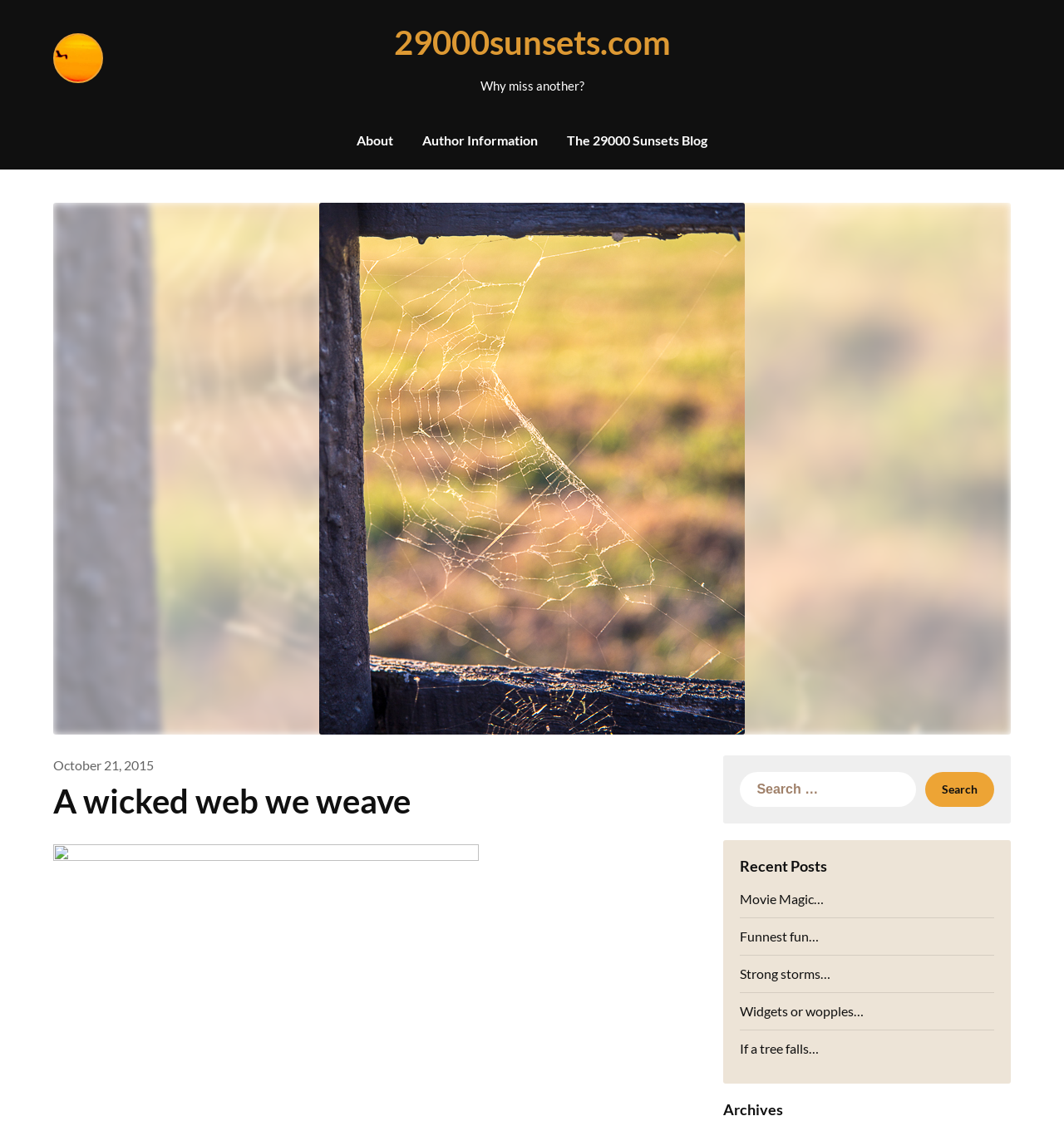Articulate a complete and detailed caption of the webpage elements.

The webpage appears to be a blog or personal website with a title "A wicked web we weave" and a domain name "29000sunsets.com". At the top, there is a link to the website's homepage, followed by a question "Why miss another?" in a static text element.

Below the question, there are three links: "About", "Author Information", and "The 29000 Sunsets Blog", which are likely navigation links to different sections of the website.

To the right of these links, there is a section with a header that contains a link to a blog post dated "October 21, 2015", and a heading with the same title as the webpage, "A wicked web we weave".

Further down, there is a search bar with a label "Search for:" and a search button. Below the search bar, there is a heading "Recent Posts" followed by five links to different blog posts, titled "Movie Magic…", "Funnest fun…", "Strong storms…", "Widgets or wopples…", and "If a tree falls…".

At the very bottom of the page, there is a heading "Archives". Overall, the webpage has a simple layout with a focus on navigation and showcasing recent blog posts.